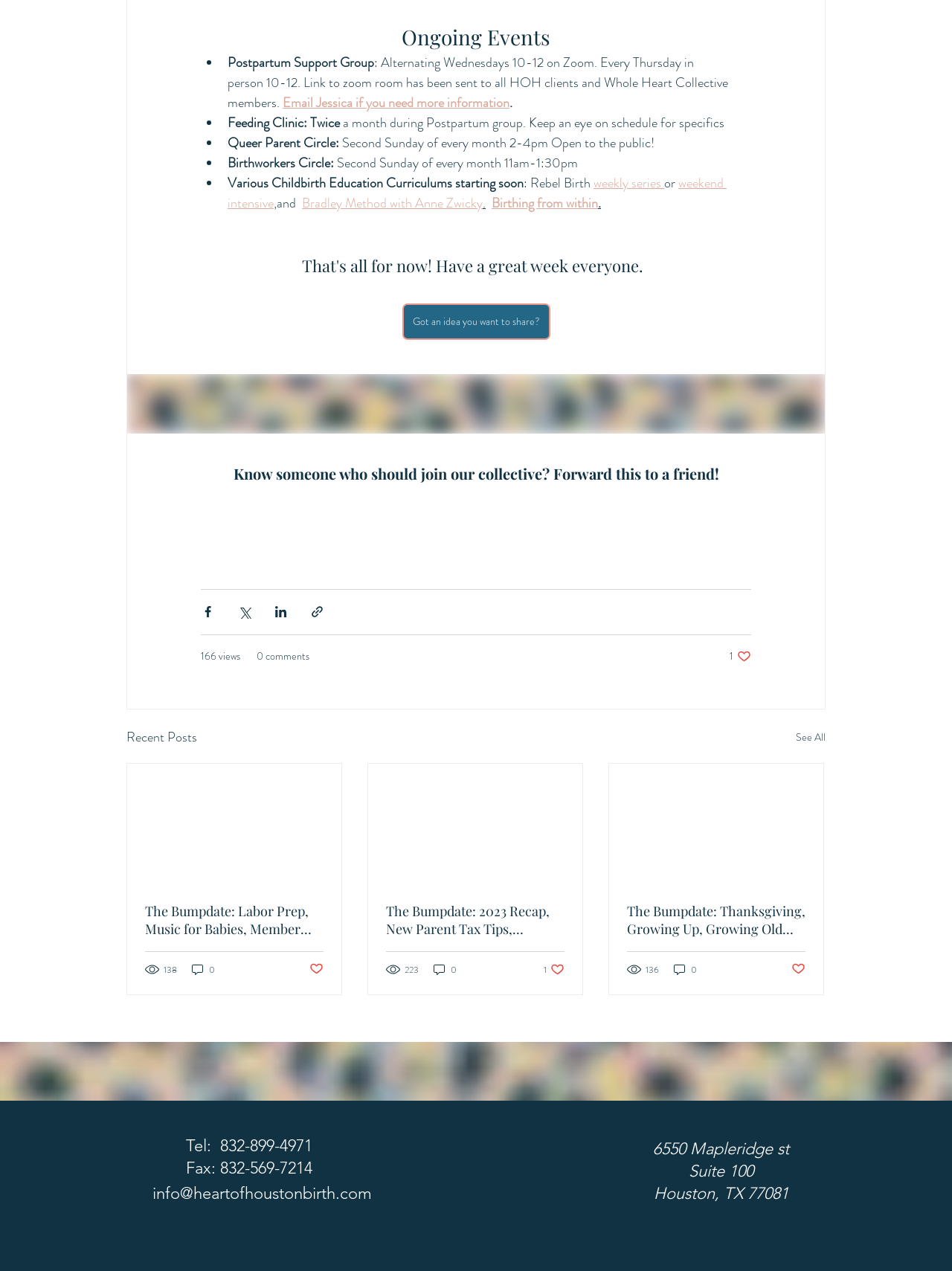Determine the bounding box coordinates of the area to click in order to meet this instruction: "Click the 'Got an idea you want to share?' button".

[0.422, 0.239, 0.578, 0.267]